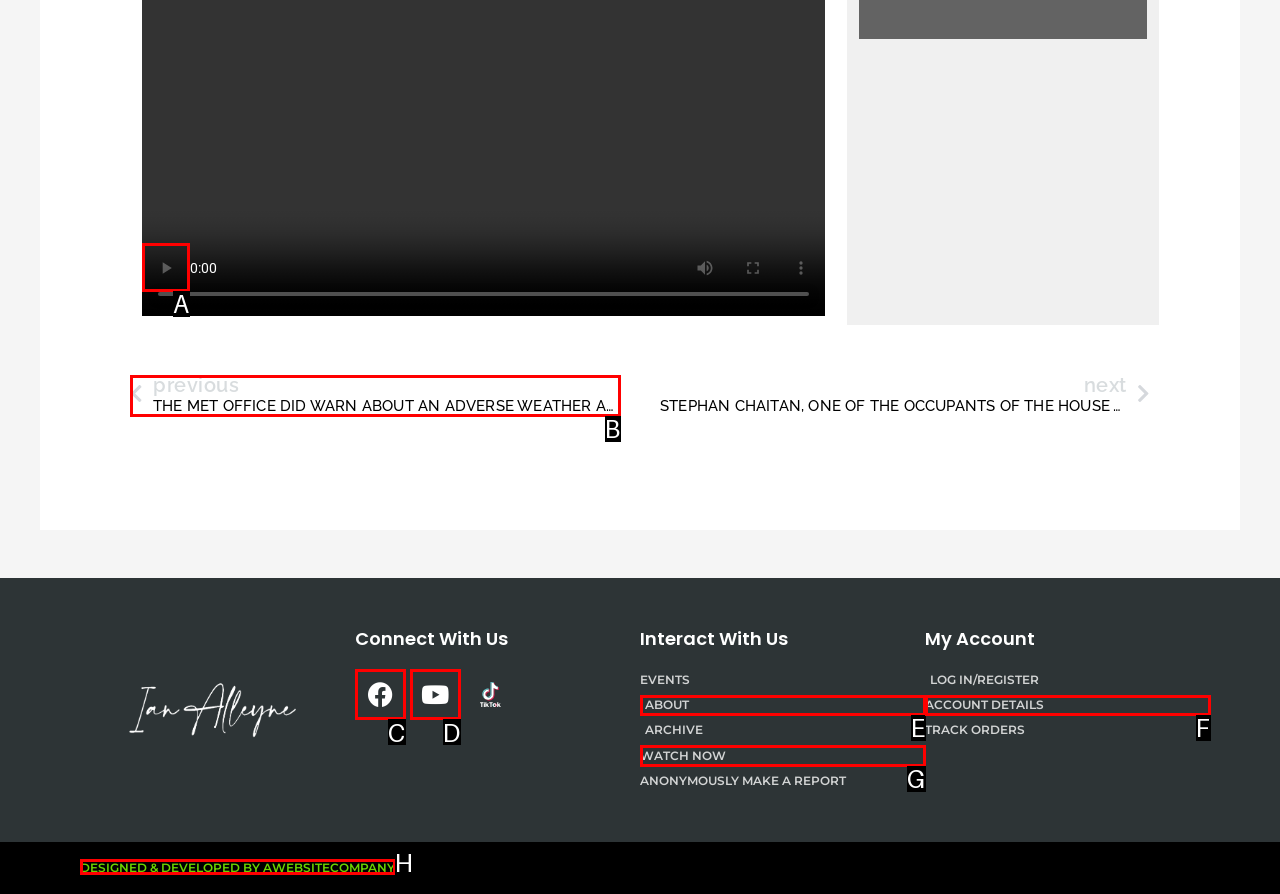Identify the correct HTML element to click for the task: play the video. Provide the letter of your choice.

A